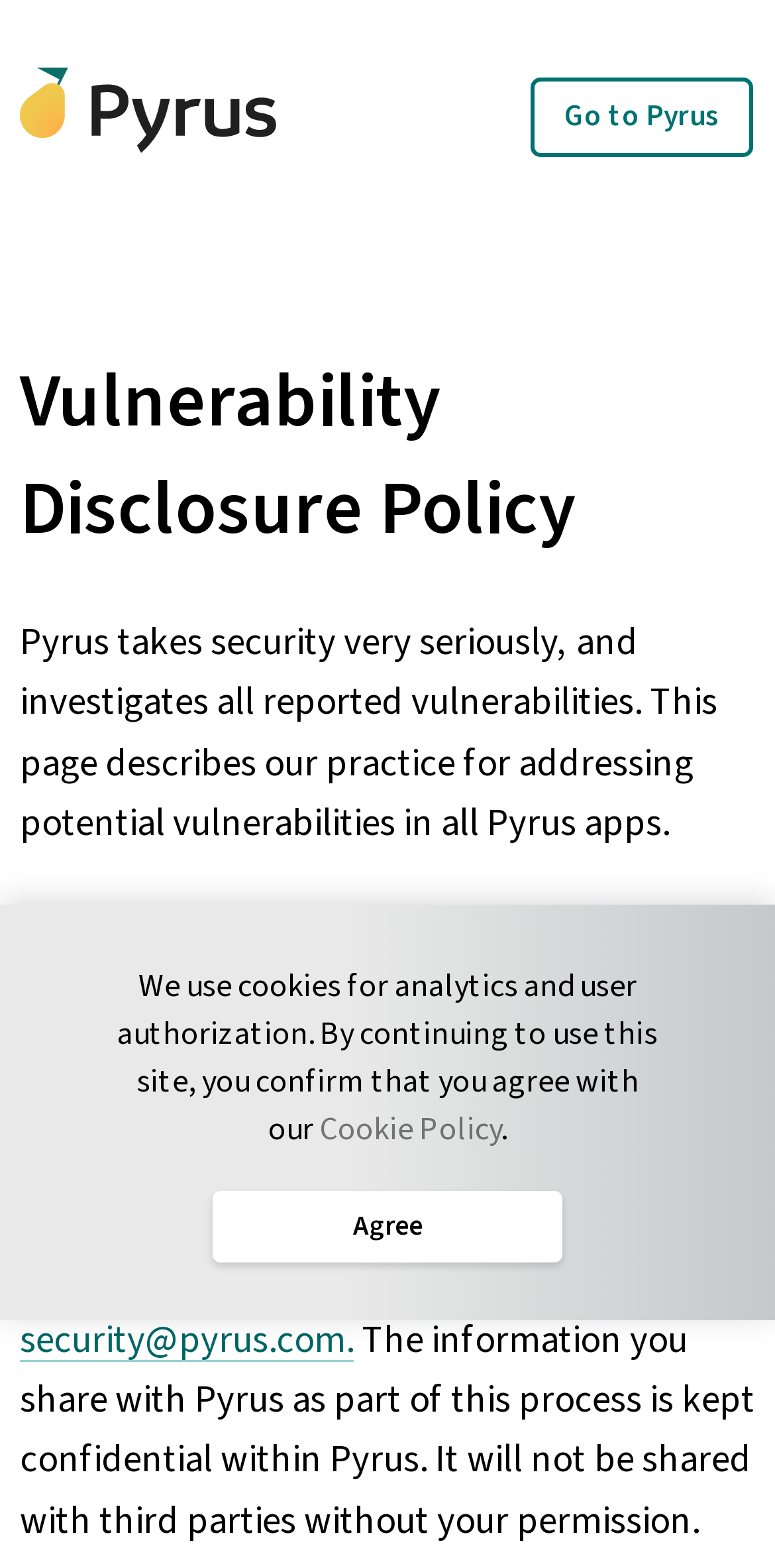Predict the bounding box coordinates of the UI element that matches this description: "Administrative". The coordinates should be in the format [left, top, right, bottom] with each value between 0 and 1.

None